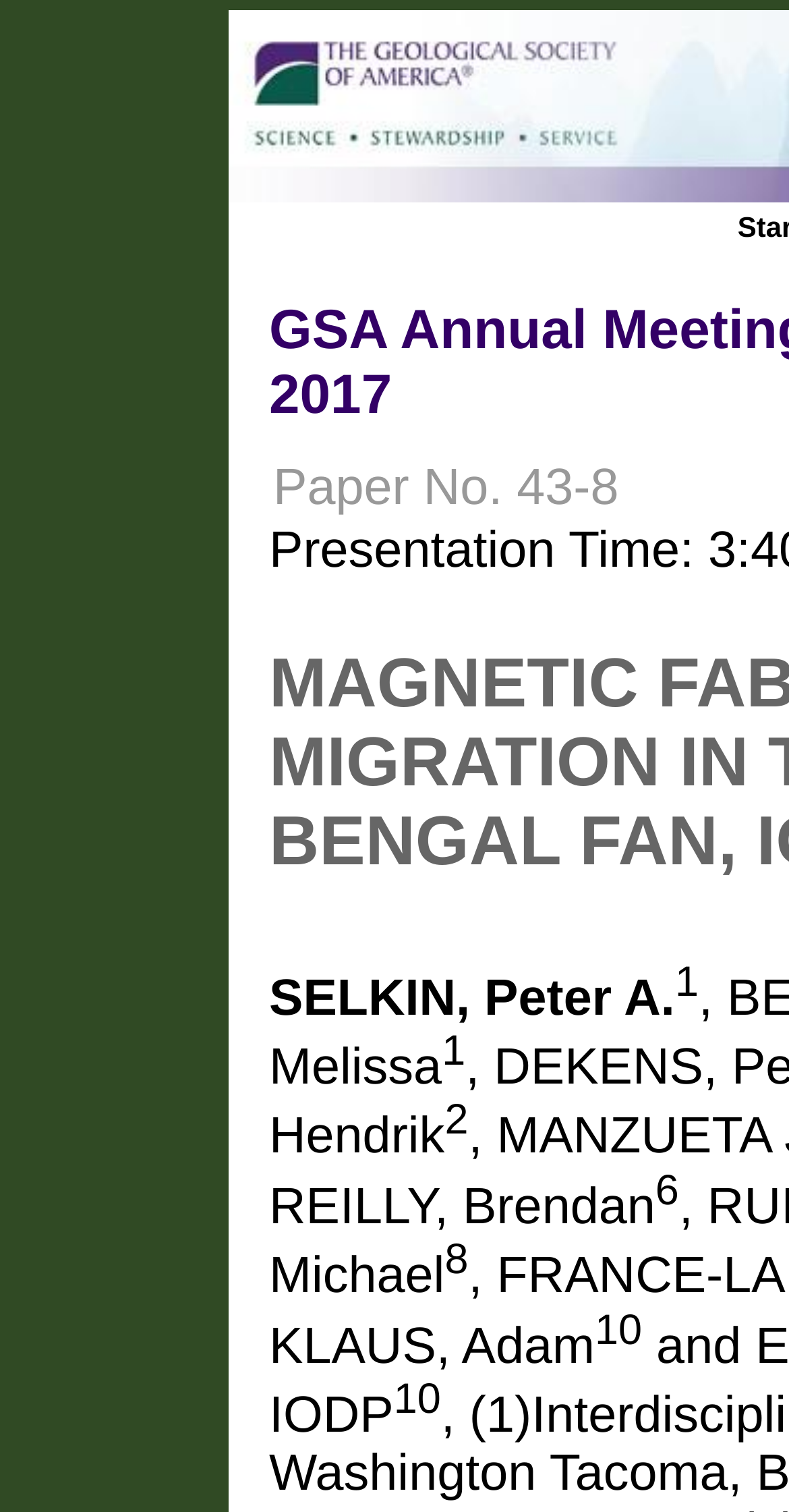How many superscripts are in the author's name?
Analyze the screenshot and provide a detailed answer to the question.

There are two superscripts in the author's name, which are '' and ''. They are located next to each other.